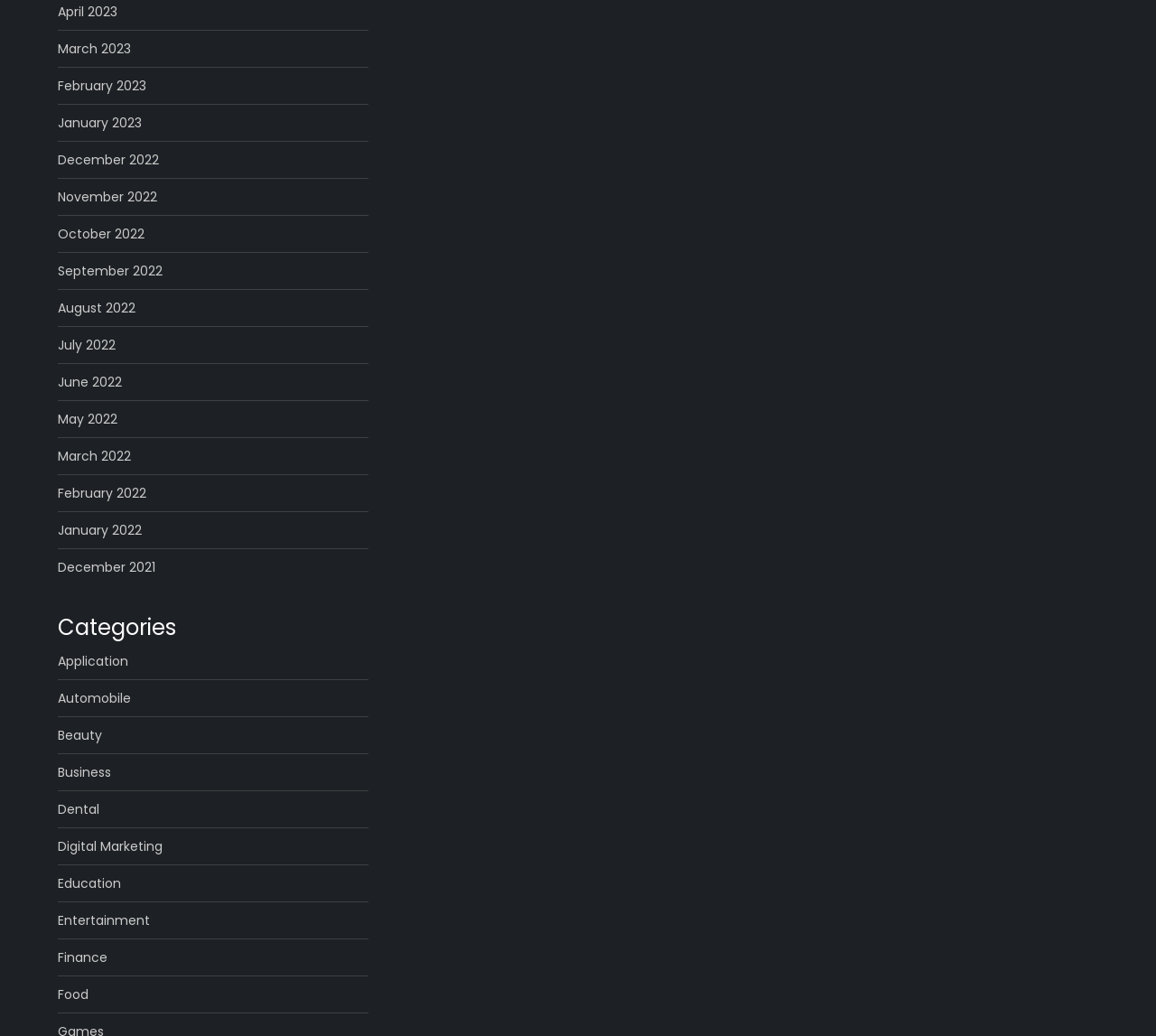Predict the bounding box coordinates of the area that should be clicked to accomplish the following instruction: "Sign up for the newsletter". The bounding box coordinates should consist of four float numbers between 0 and 1, i.e., [left, top, right, bottom].

None